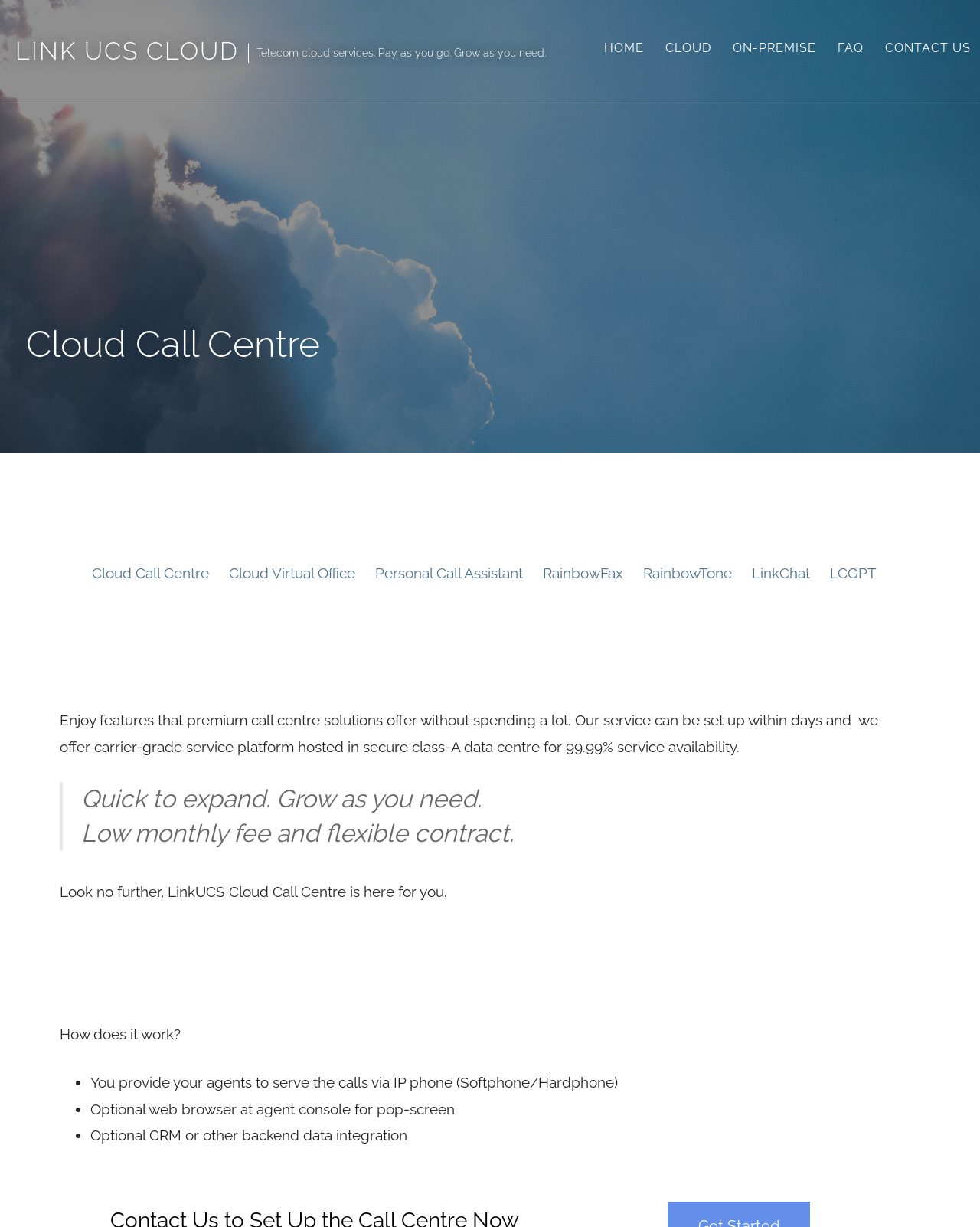Please give a succinct answer using a single word or phrase:
How many links are there in the top navigation bar?

6